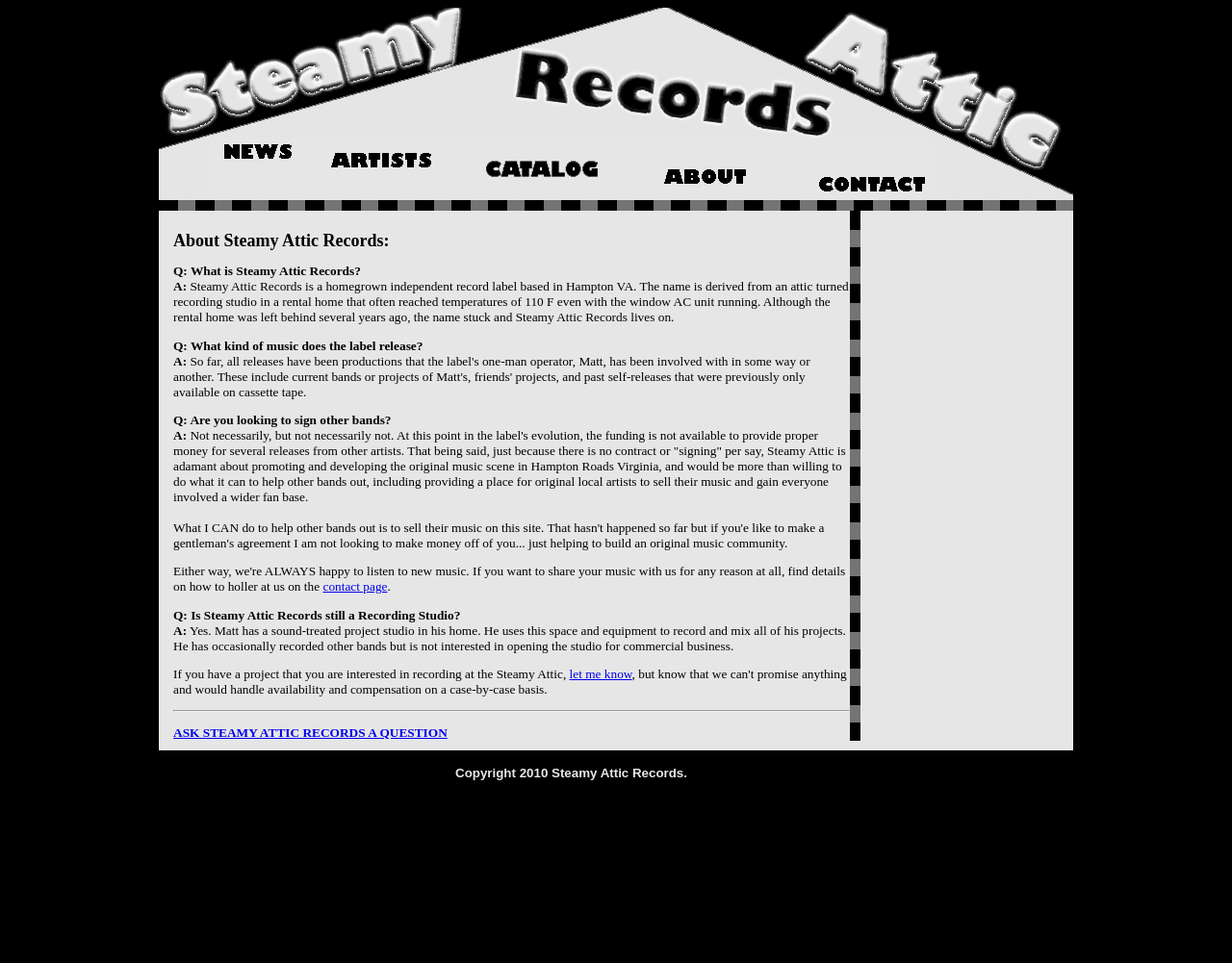Determine the bounding box coordinates (top-left x, top-left y, bottom-right x, bottom-right y) of the UI element described in the following text: contact page

[0.262, 0.602, 0.314, 0.617]